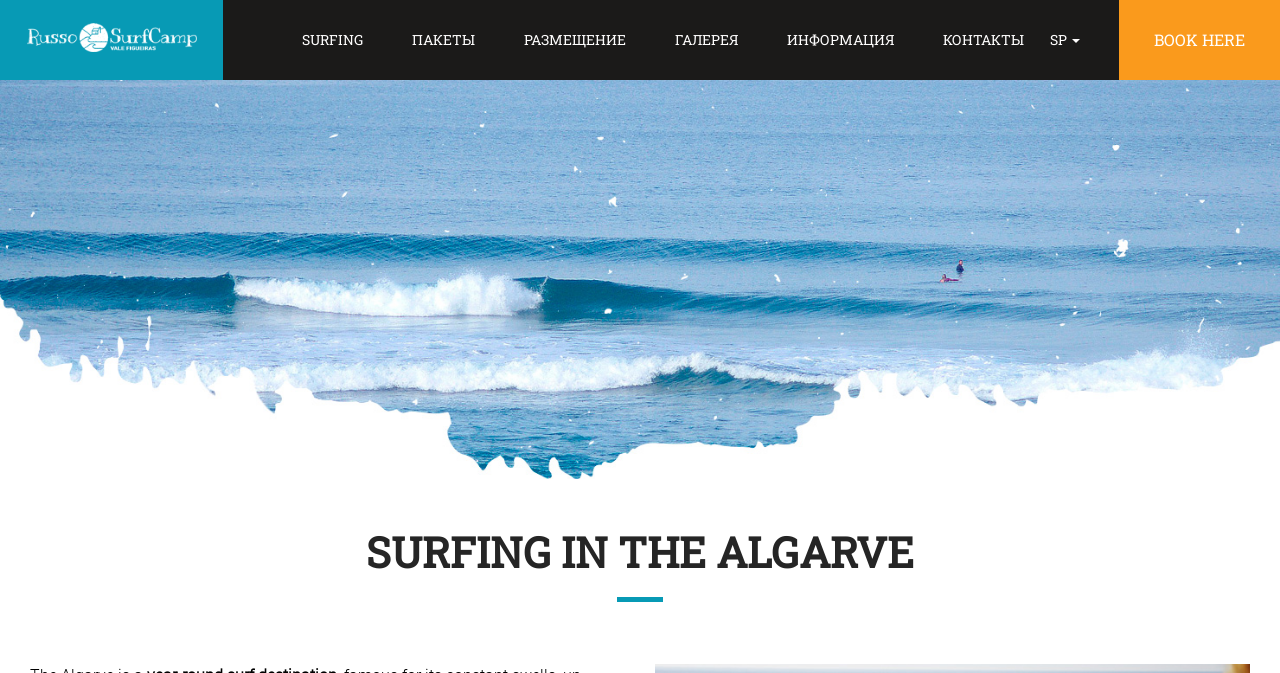What is the main theme of this webpage?
Answer the question with a single word or phrase by looking at the picture.

Surfing